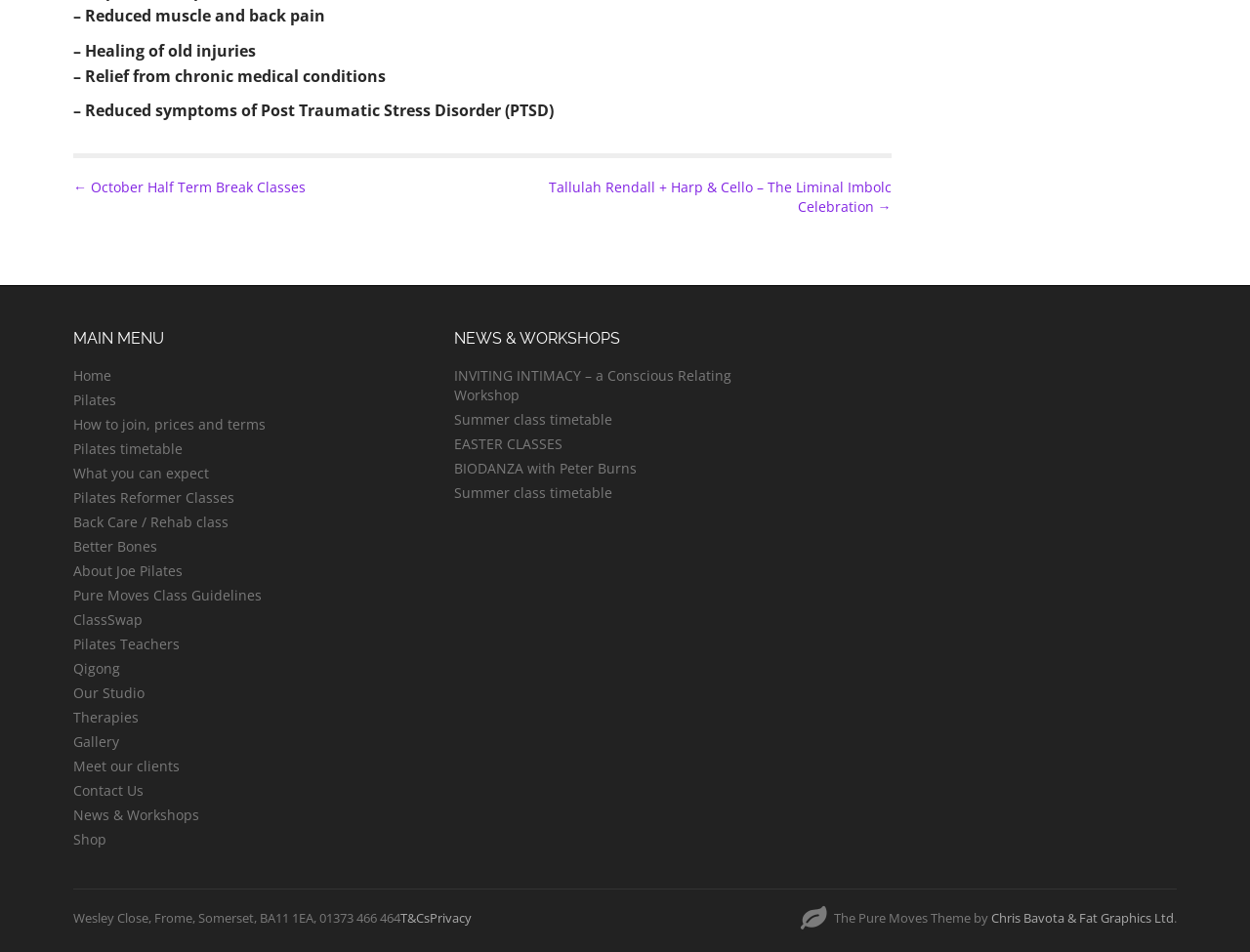How many links are there in the 'MAIN MENU' section?
Based on the image, provide a one-word or brief-phrase response.

14